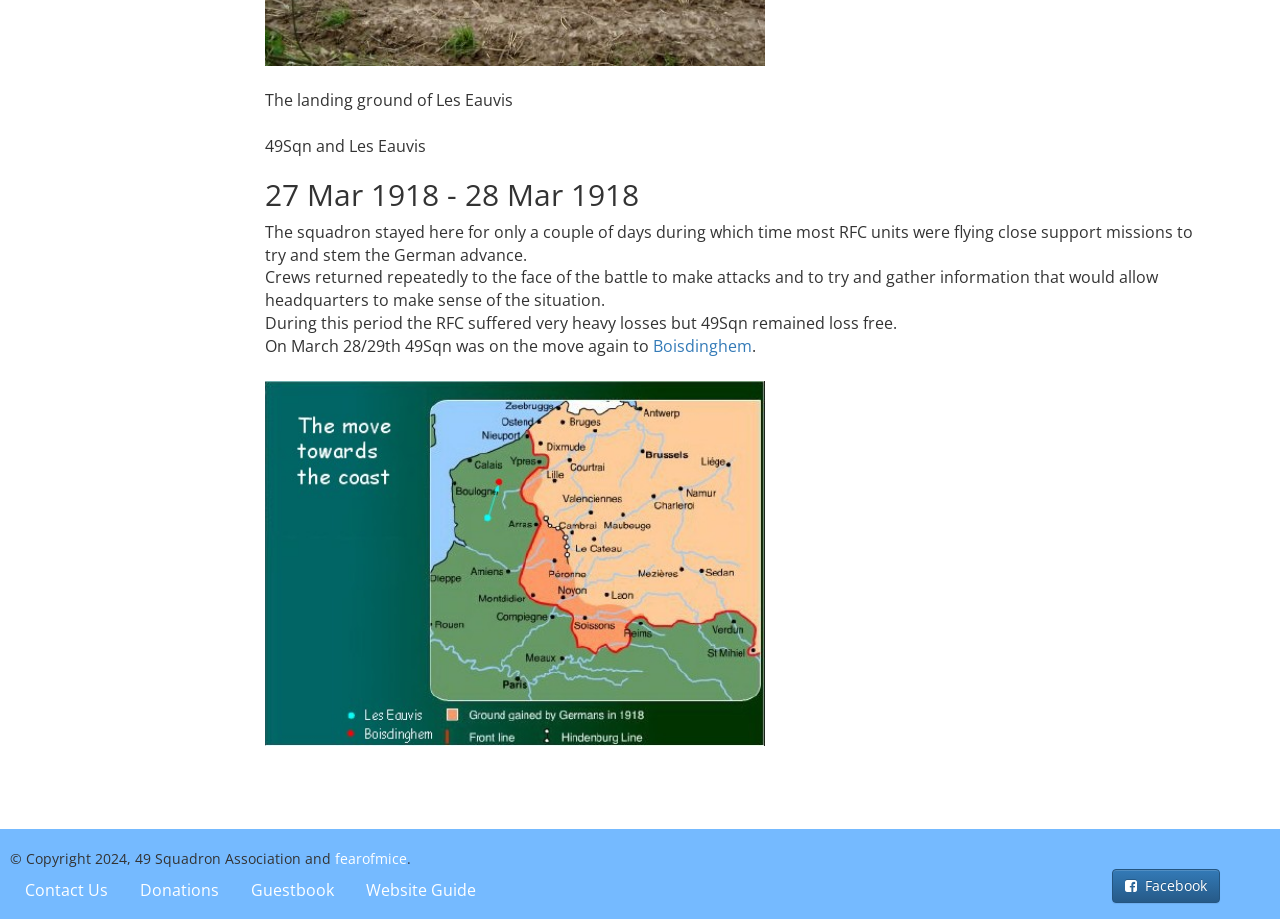Please specify the bounding box coordinates in the format (top-left x, top-left y, bottom-right x, bottom-right y), with values ranging from 0 to 1. Identify the bounding box for the UI component described as follows: fearofmice

[0.262, 0.924, 0.318, 0.944]